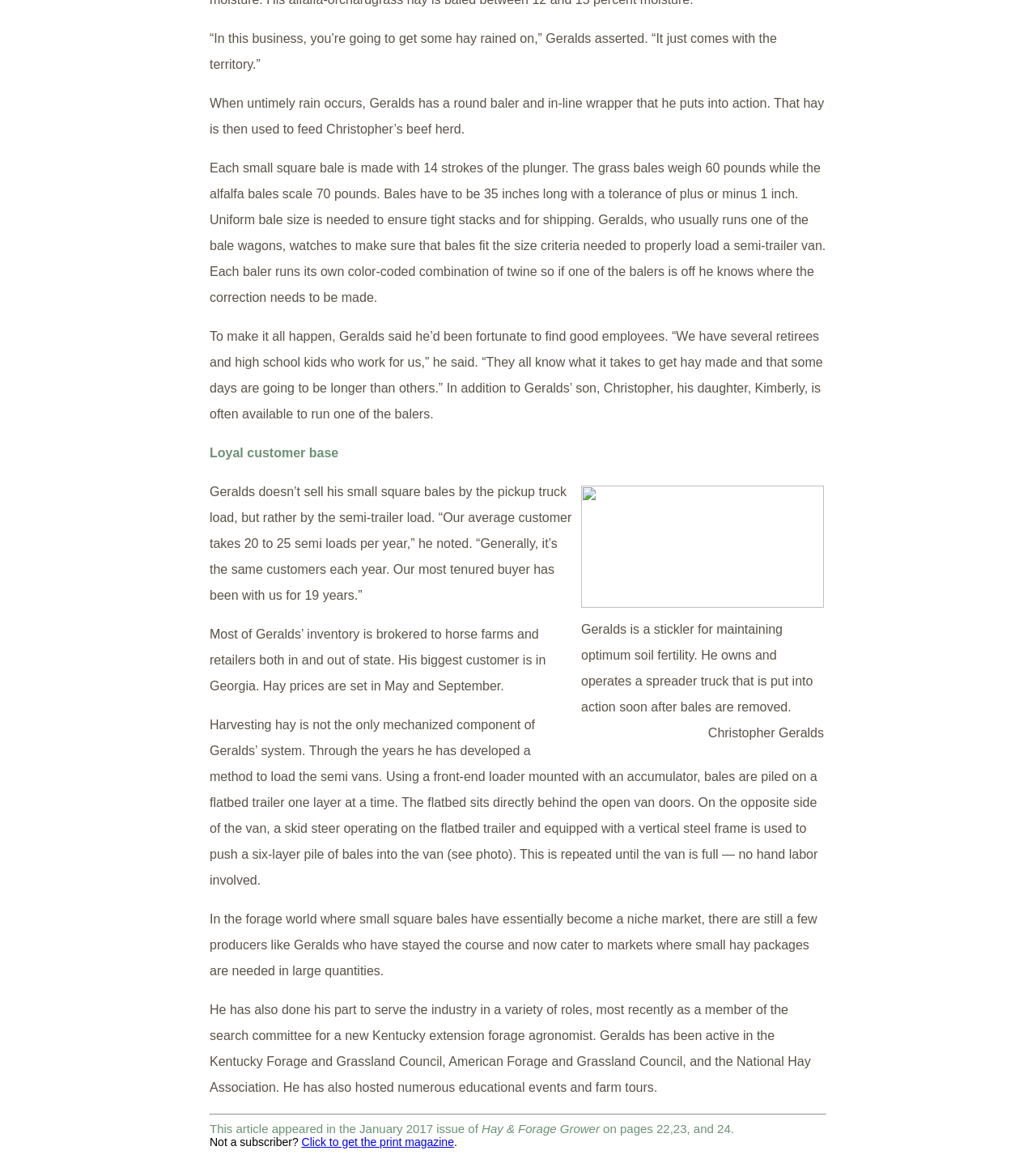Based on the image, please respond to the question with as much detail as possible:
What is the purpose of the spreader truck?

The webpage explains, 'Geralds is a stickler for maintaining optimum soil fertility. He owns and operates a spreader truck that is put into action soon after bales are removed.' This information is found in the sixth paragraph of the webpage.